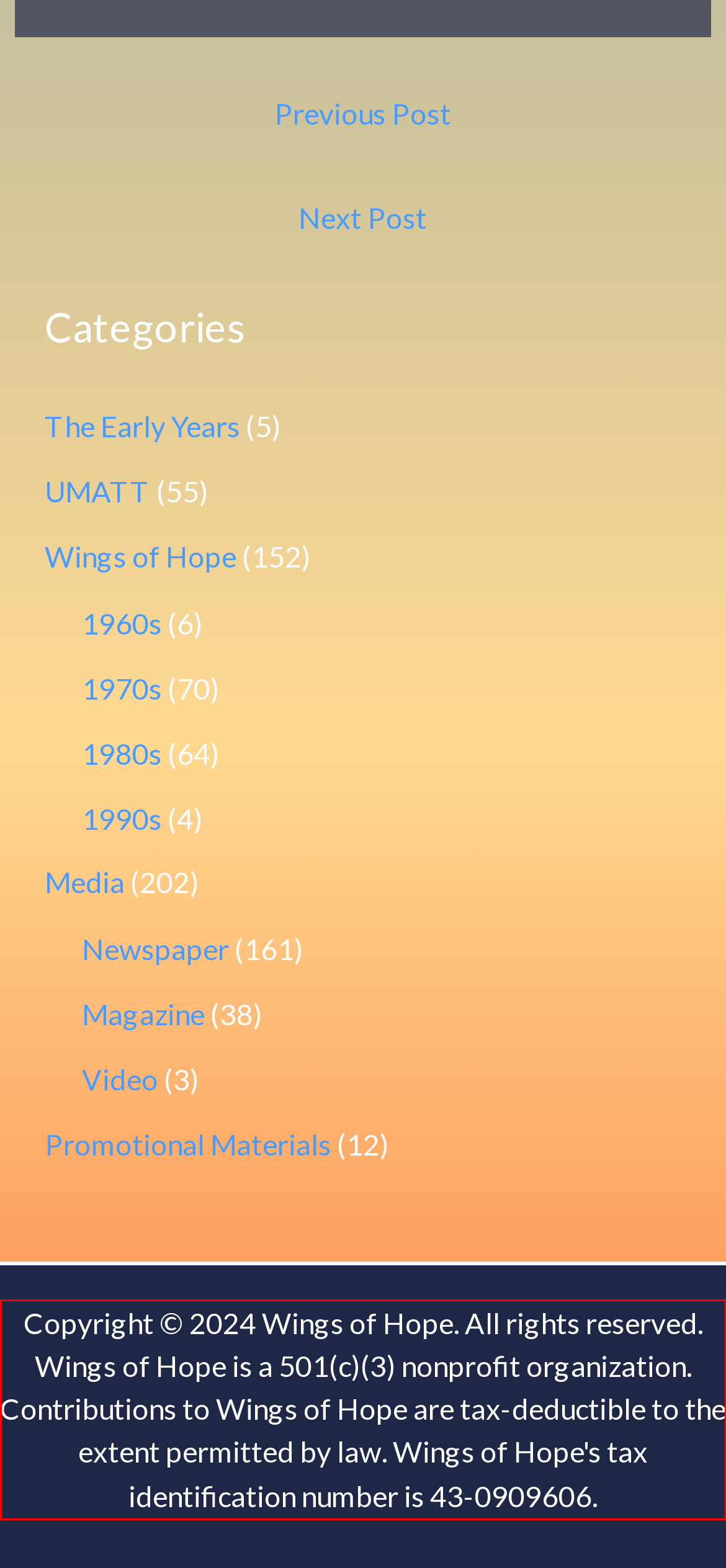You are given a screenshot of a webpage with a UI element highlighted by a red bounding box. Please perform OCR on the text content within this red bounding box.

Copyright © 2024 Wings of Hope. All rights reserved. Wings of Hope is a 501(c)(3) nonprofit organization. Contributions to Wings of Hope are tax-deductible to the extent permitted by law. Wings of Hope's tax identification number is 43-0909606.